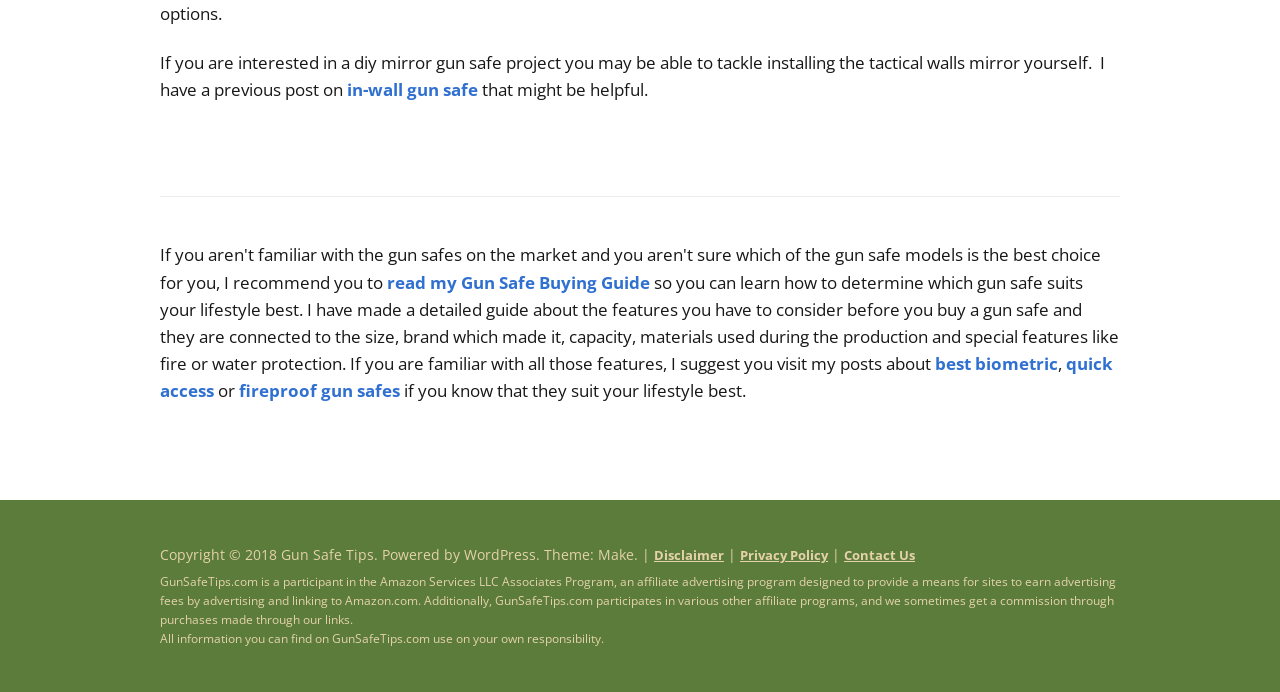Use a single word or phrase to answer the question: What is the topic of this webpage?

Gun Safe